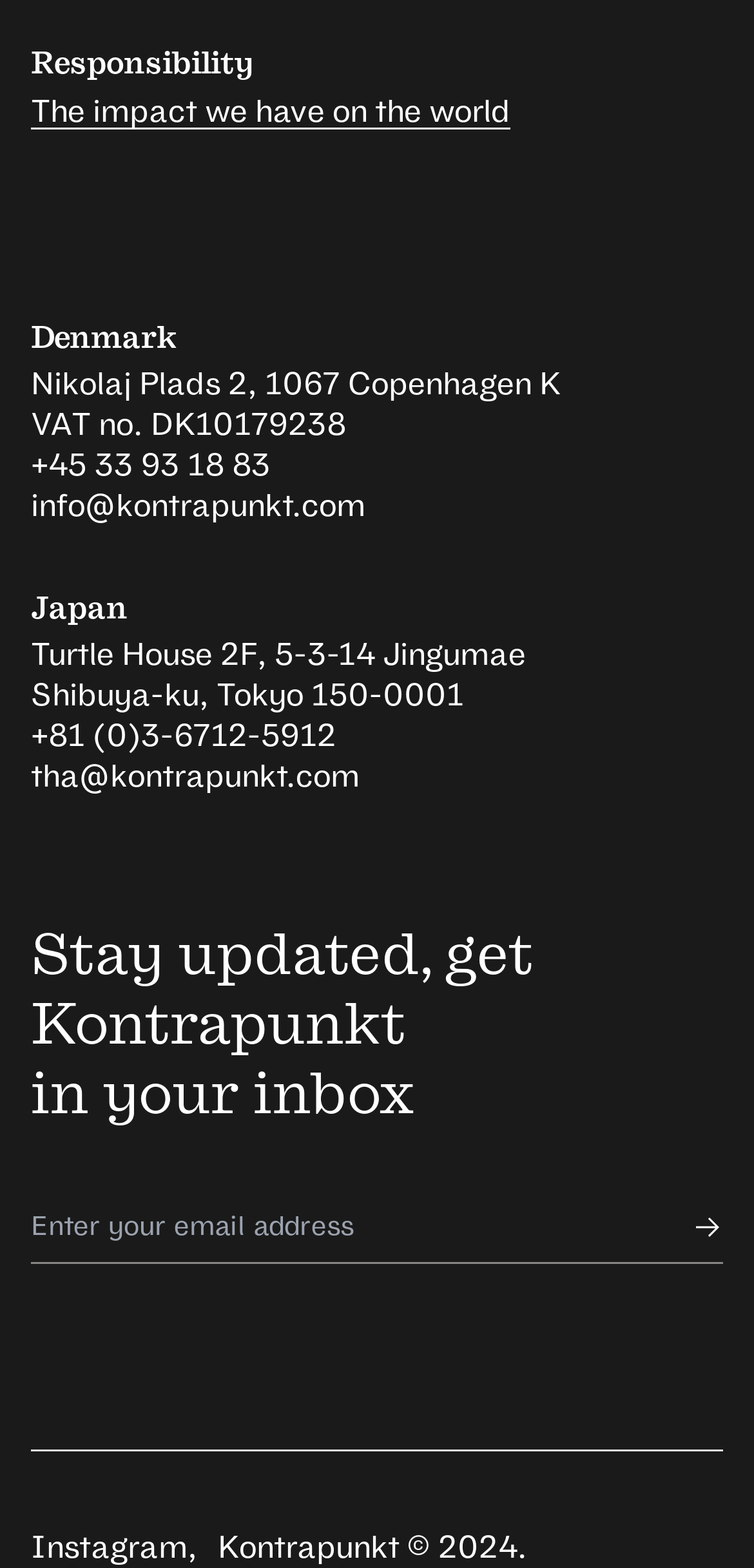Examine the screenshot and answer the question in as much detail as possible: What is the phone number of Kontrapunkt in Japan?

The phone number of Kontrapunkt in Japan is listed as +81 (0)3-6712-5912, which is part of the contact information for their Japan office.